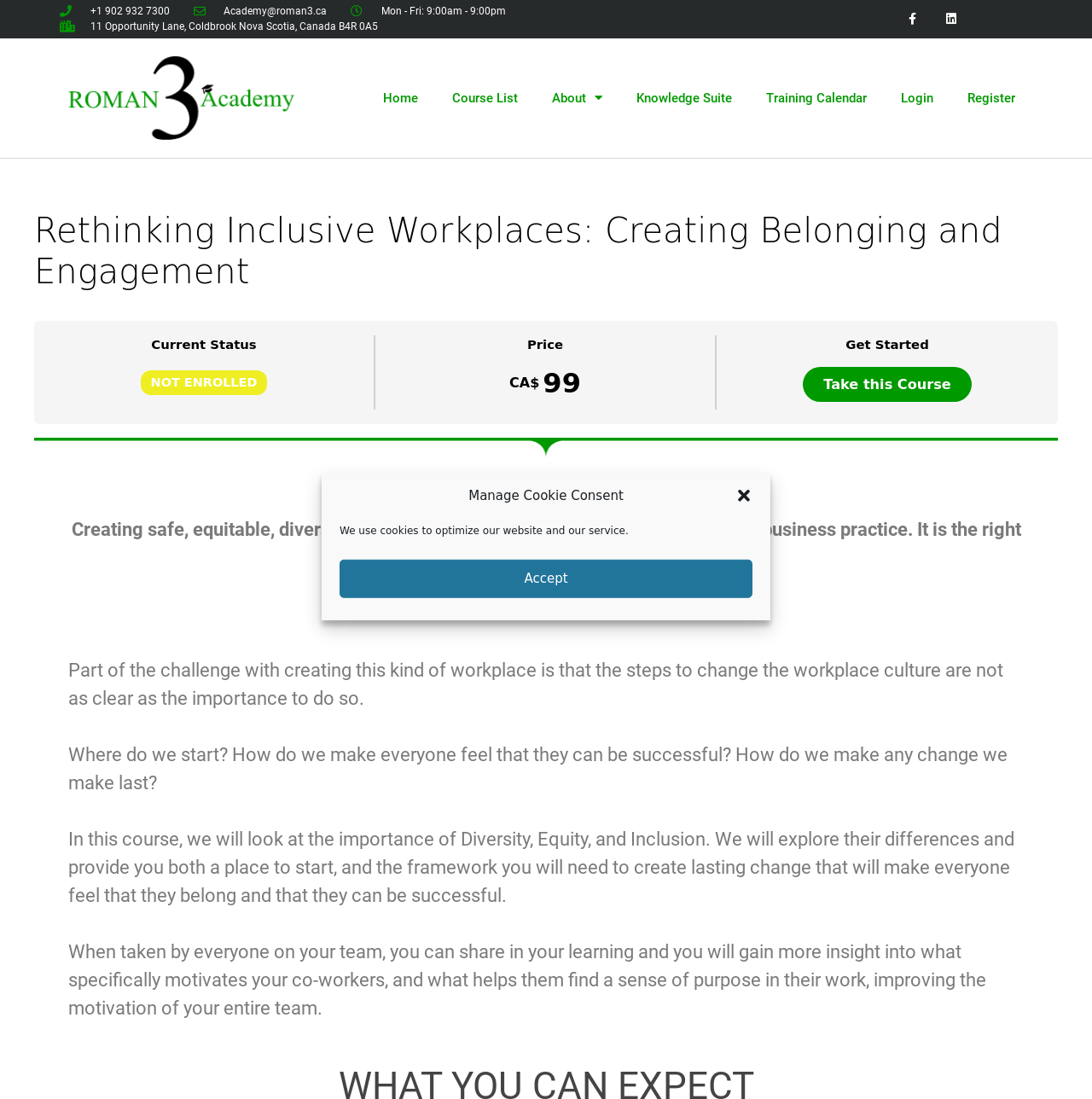Determine the bounding box for the UI element described here: "Linkedin".

[0.853, 0.0, 0.888, 0.035]